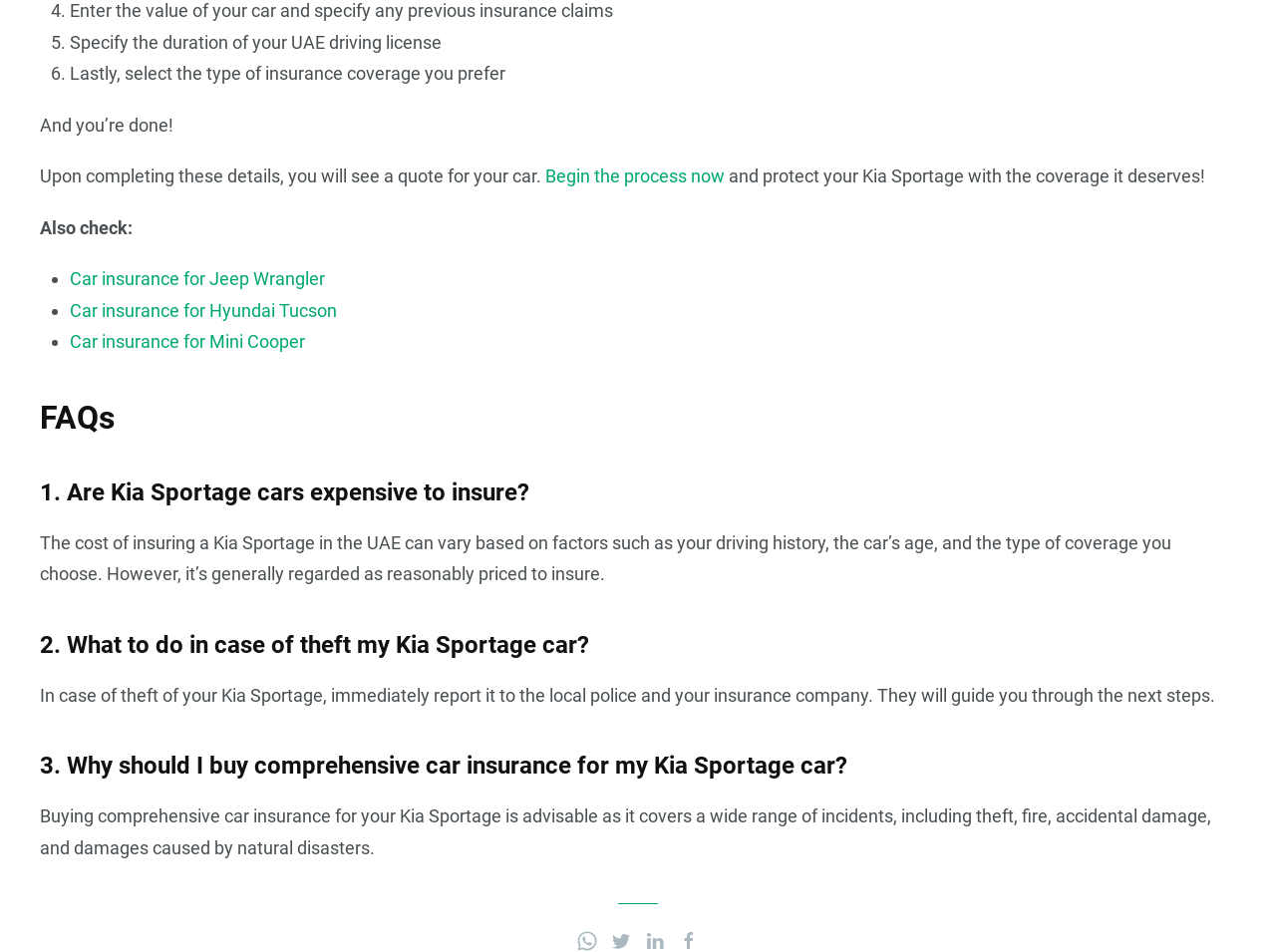Respond with a single word or phrase to the following question: What should I do if my Kia Sportage is stolen?

Report to police and insurance company